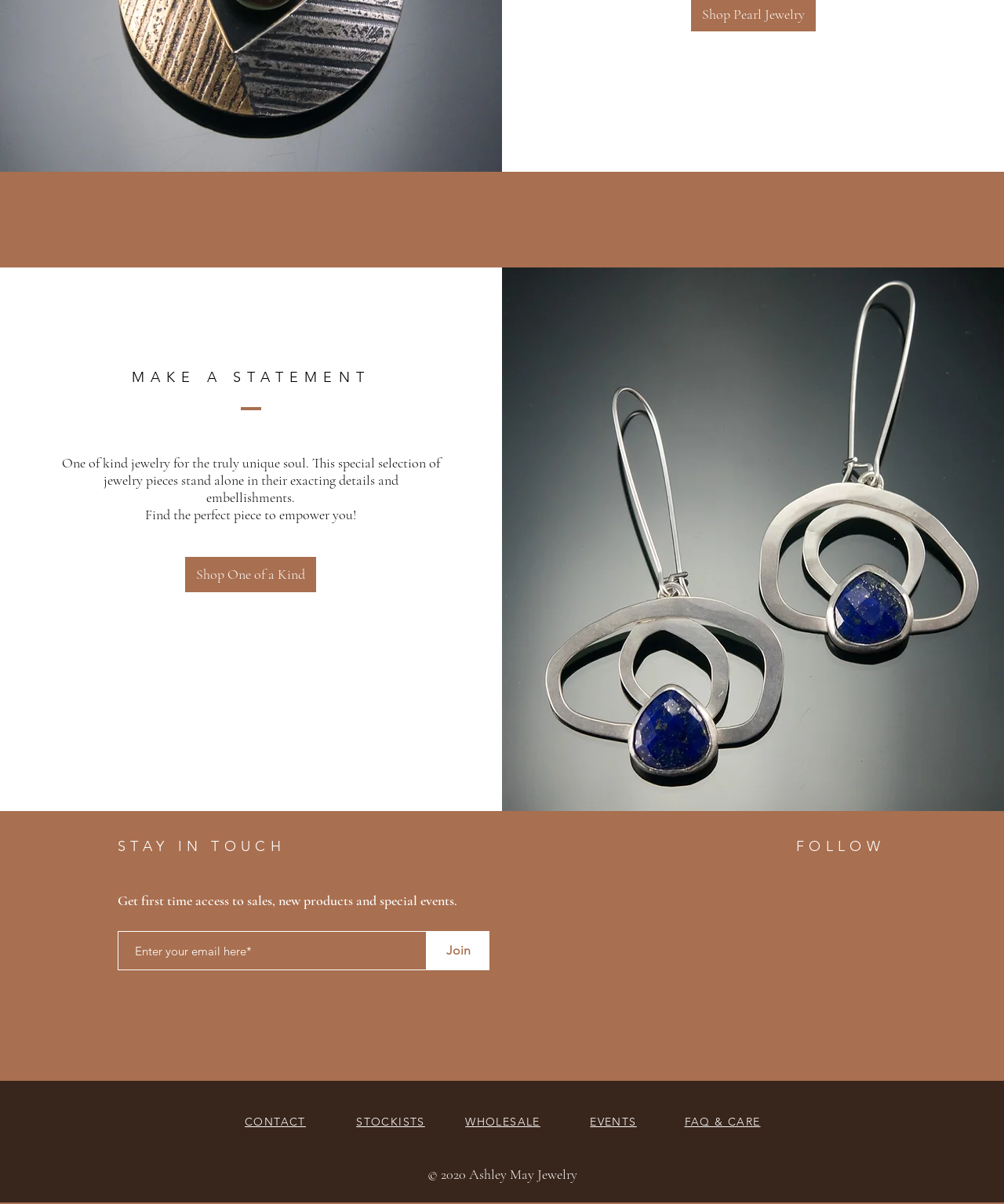Please give a concise answer to this question using a single word or phrase: 
What type of jewelry is featured on the webpage?

One of a kind